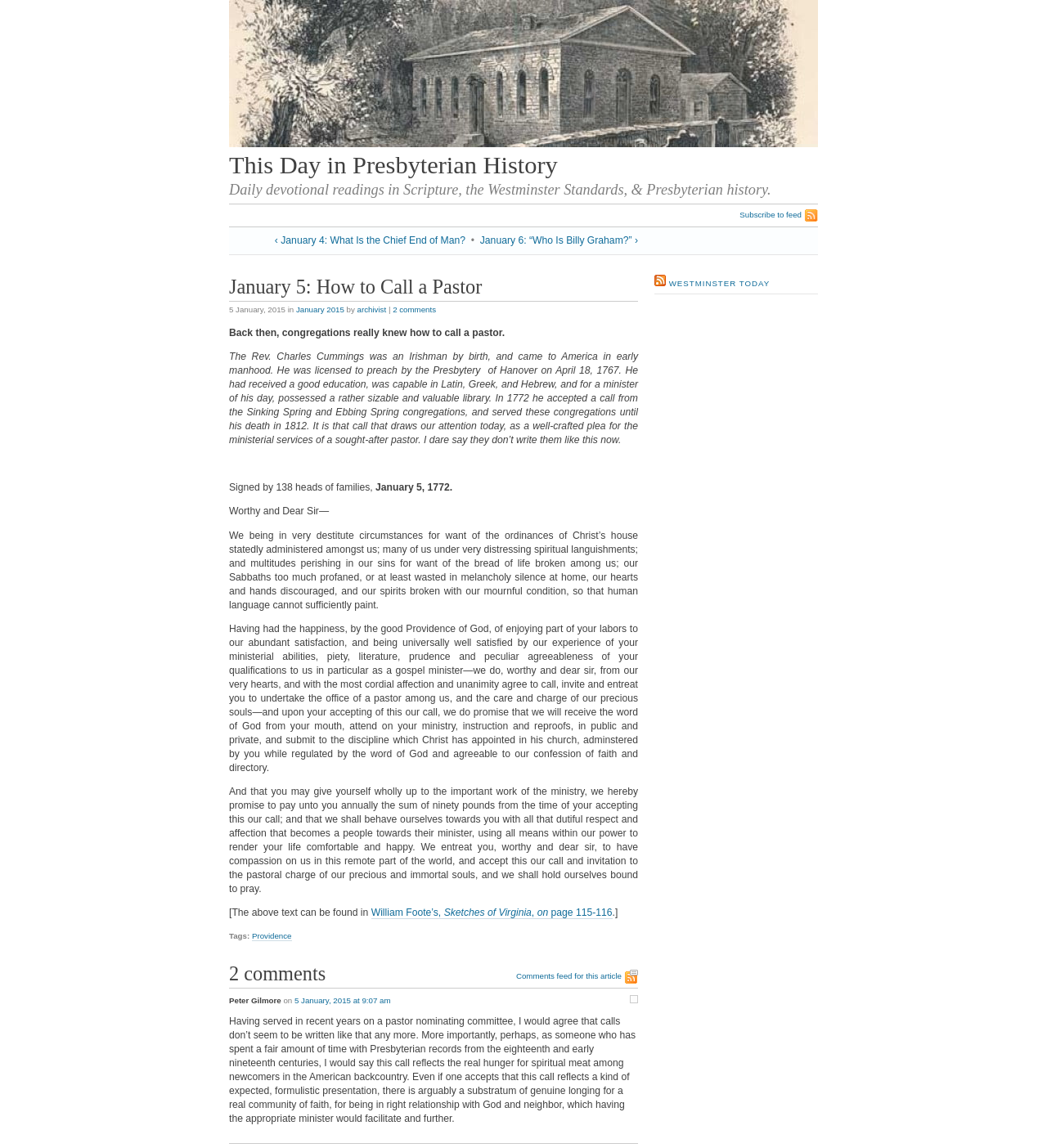Please find the bounding box coordinates for the clickable element needed to perform this instruction: "Visit the 'RSS WESTMINSTER TODAY' page".

[0.625, 0.24, 0.781, 0.256]